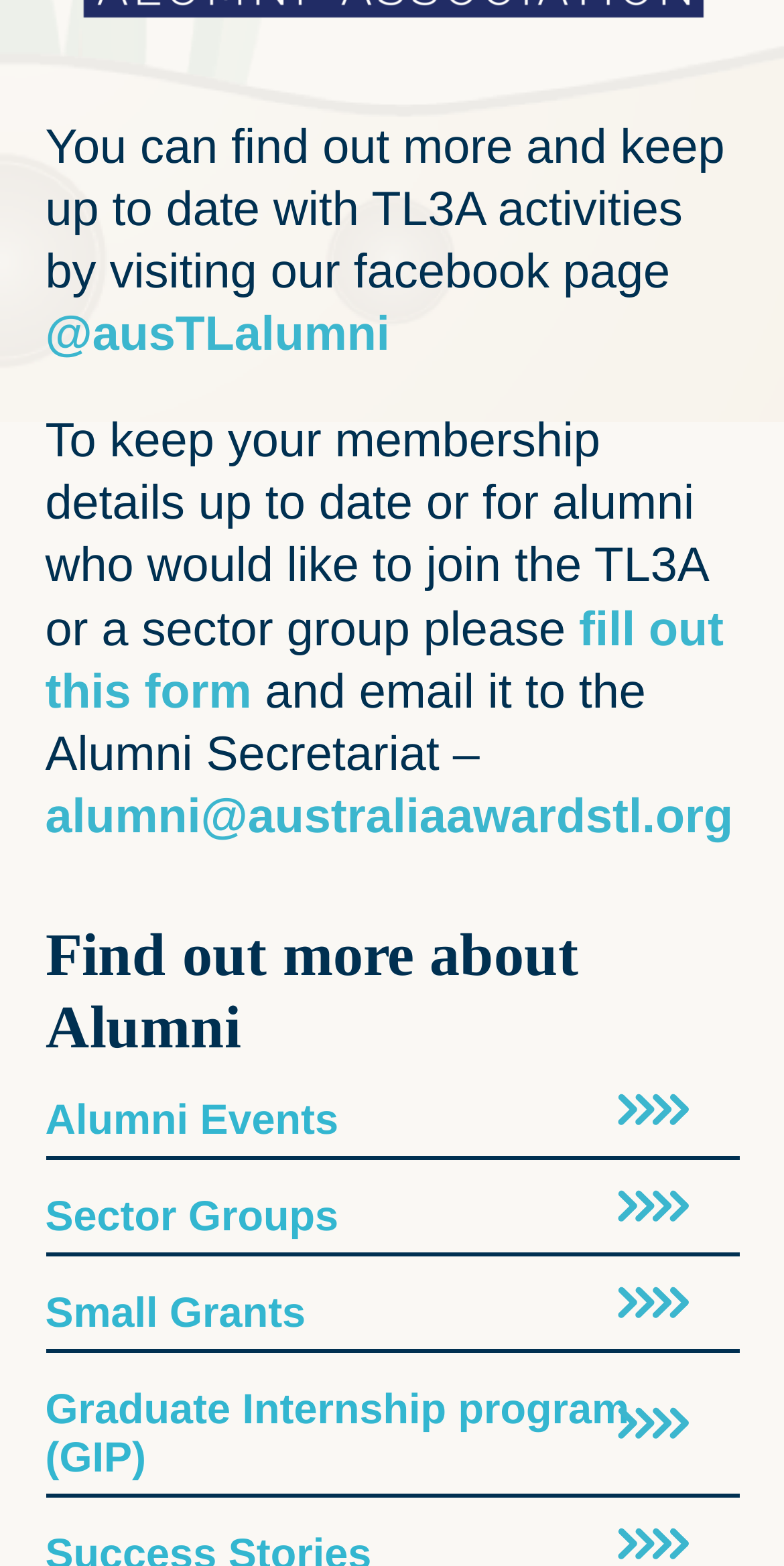Extract the bounding box of the UI element described as: "Sector Groups".

[0.058, 0.741, 0.942, 0.803]